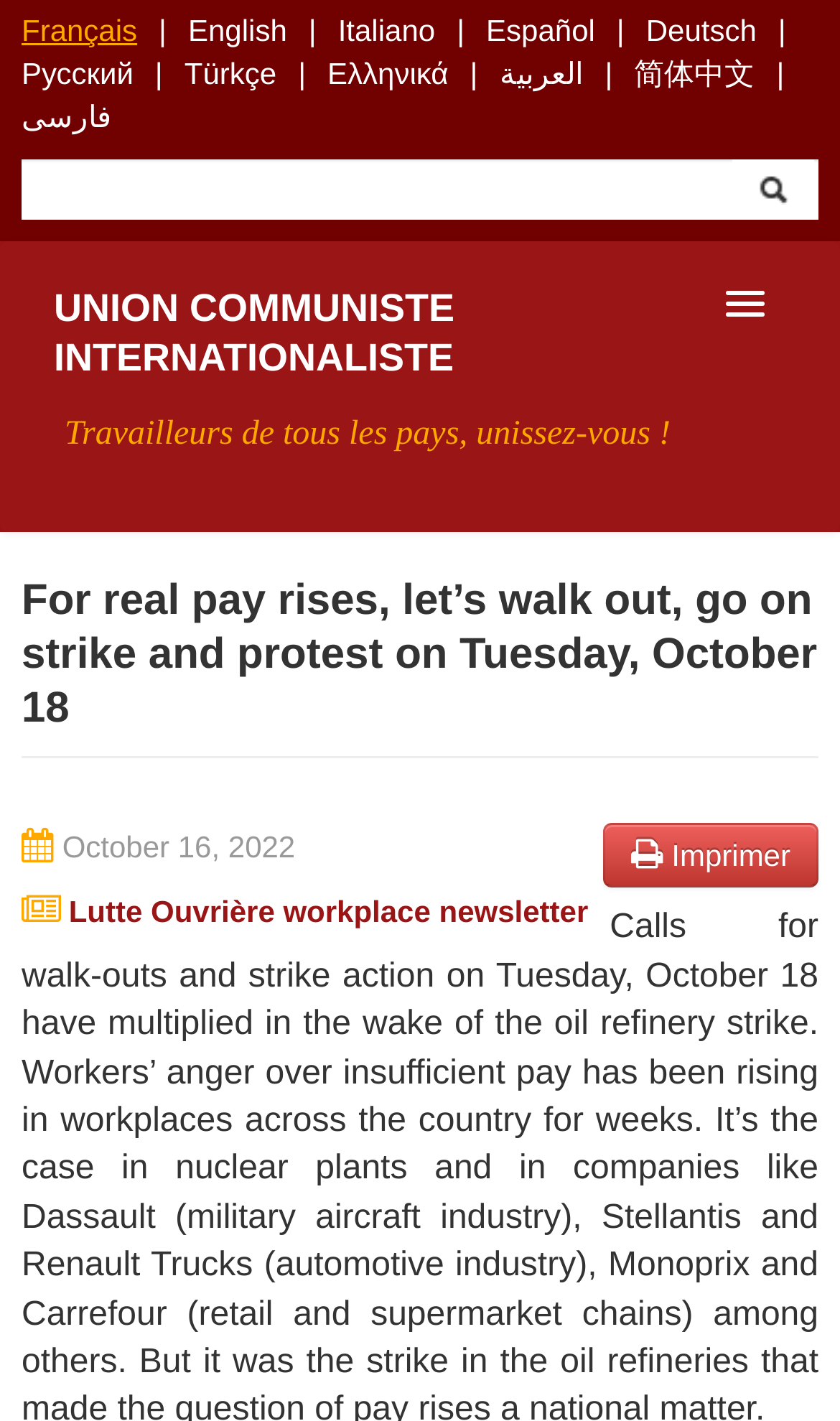Refer to the image and provide a thorough answer to this question:
What is the date mentioned on this webpage?

The date mentioned on this webpage is October 16, 2022, which is likely the date of publication or posting of the content on the webpage.